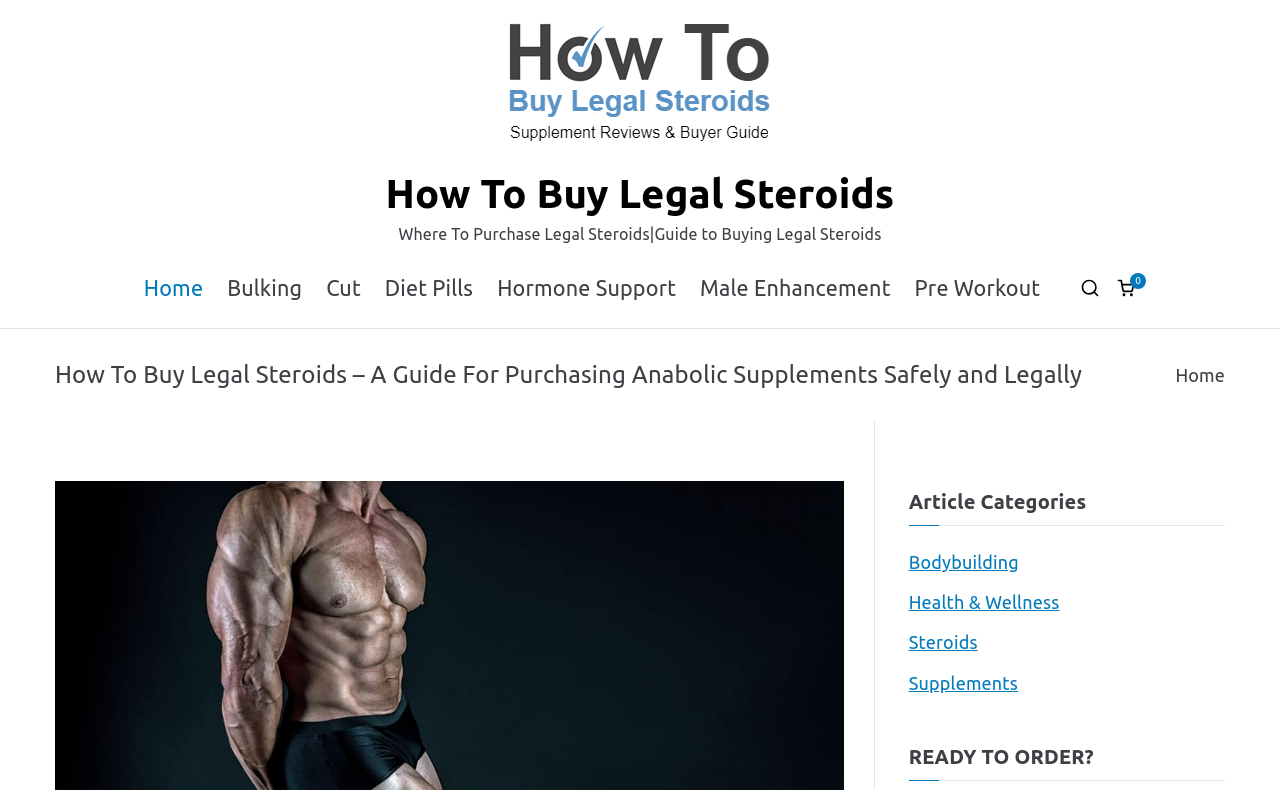Using the information shown in the image, answer the question with as much detail as possible: What is the text of the first heading on the page?

I looked at the headings on the page and found that the first heading is 'How To Buy Legal Steroids – A Guide For Purchasing Anabolic Supplements Safely and Legally', which is located near the top of the page.